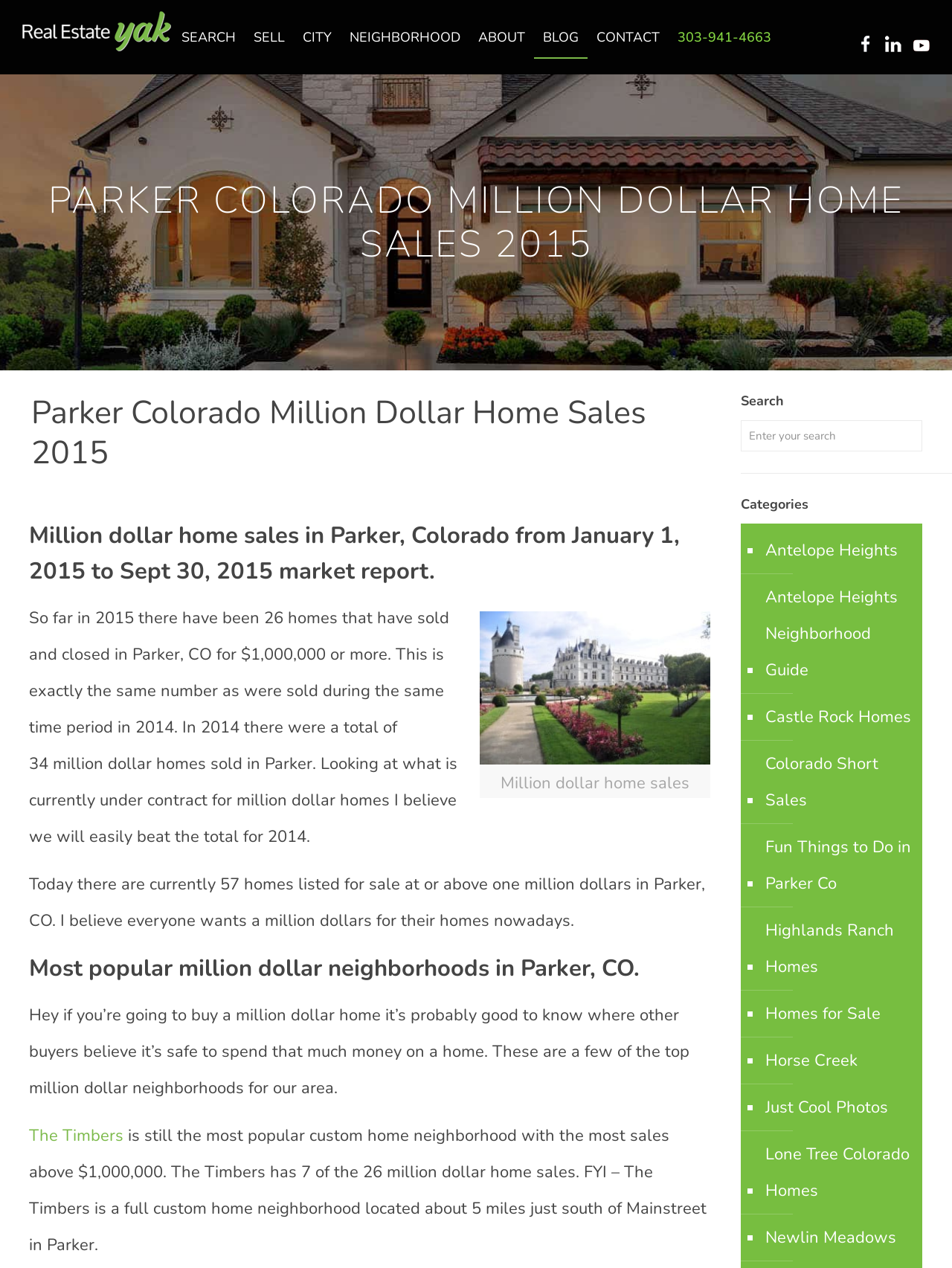What is the most popular custom home neighborhood with the most sales above $1,000,000?
Using the image, provide a detailed and thorough answer to the question.

According to the webpage, the most popular custom home neighborhood with the most sales above $1,000,000 is mentioned in the text 'The Timbers is still the most popular custom home neighborhood with the most sales above $1,000,000. The Timbers has 7 of the 26 million dollar home sales.' which states that The Timbers is the most popular custom home neighborhood with the most sales above $1,000,000.